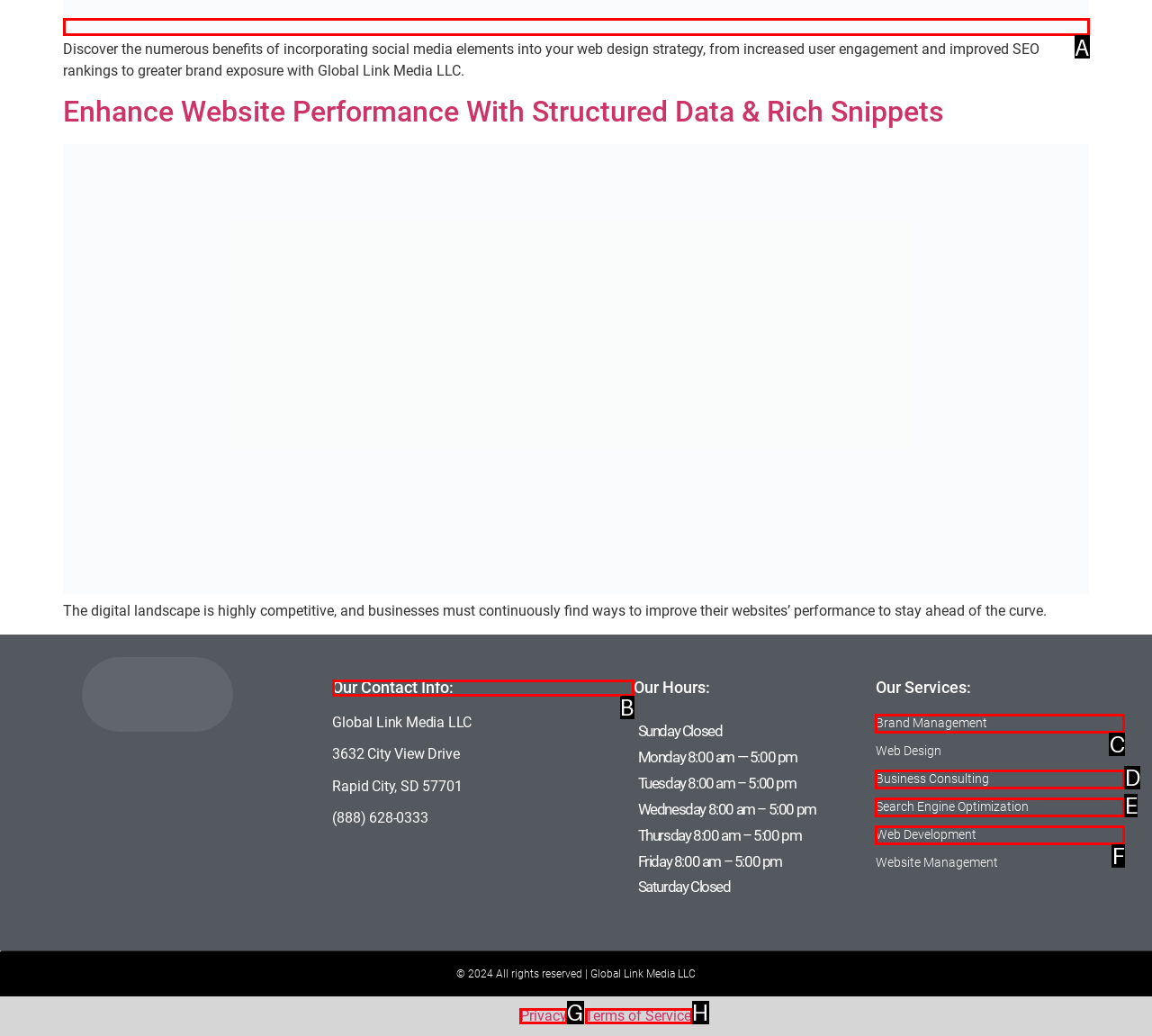Tell me which UI element to click to fulfill the given task: Contact Global Link Media LLC. Respond with the letter of the correct option directly.

B